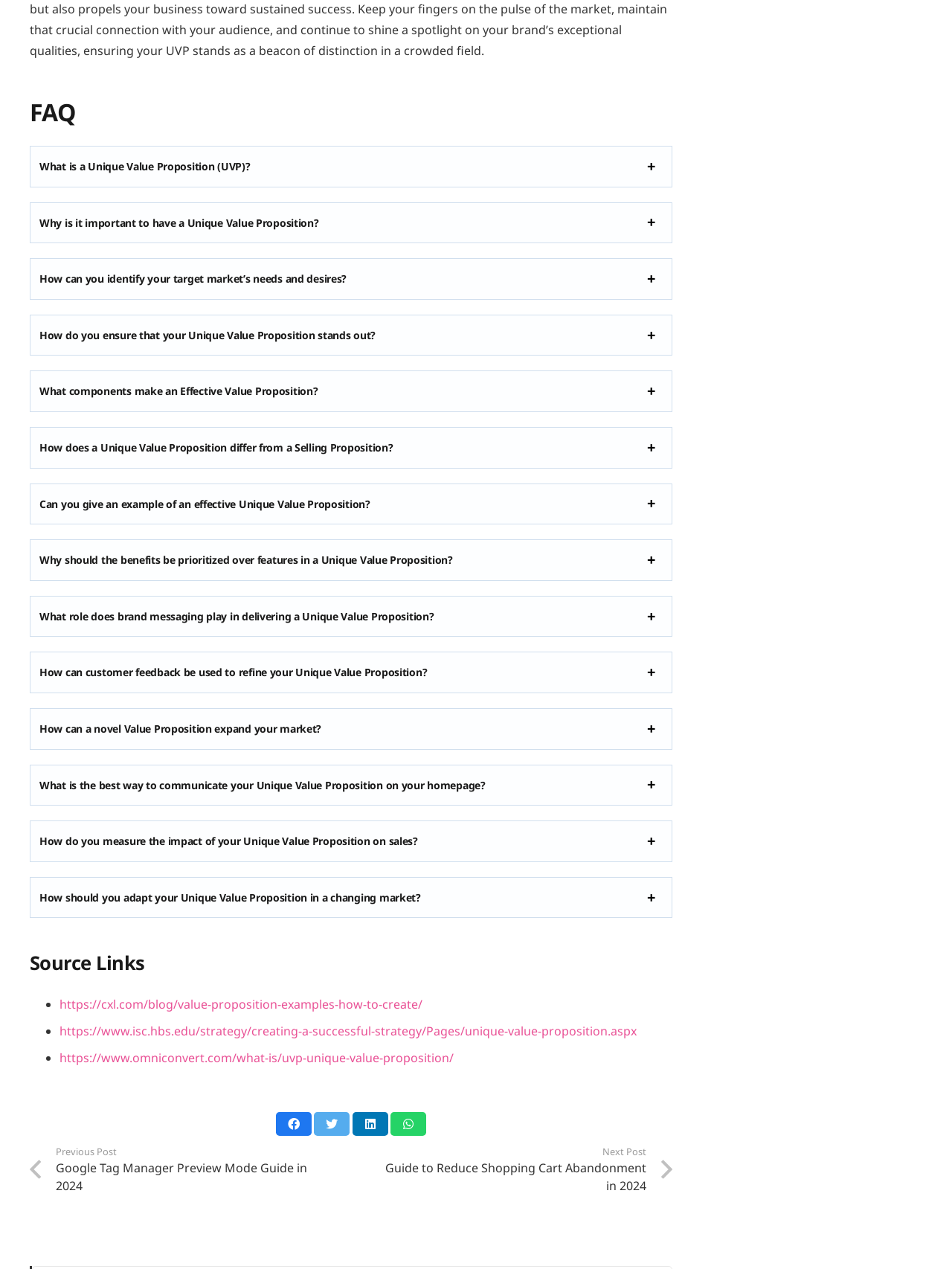Based on the description "https://www.isc.hbs.edu/strategy/creating-a-successful-strategy/Pages/unique-value-proposition.aspx", find the bounding box of the specified UI element.

[0.062, 0.806, 0.669, 0.819]